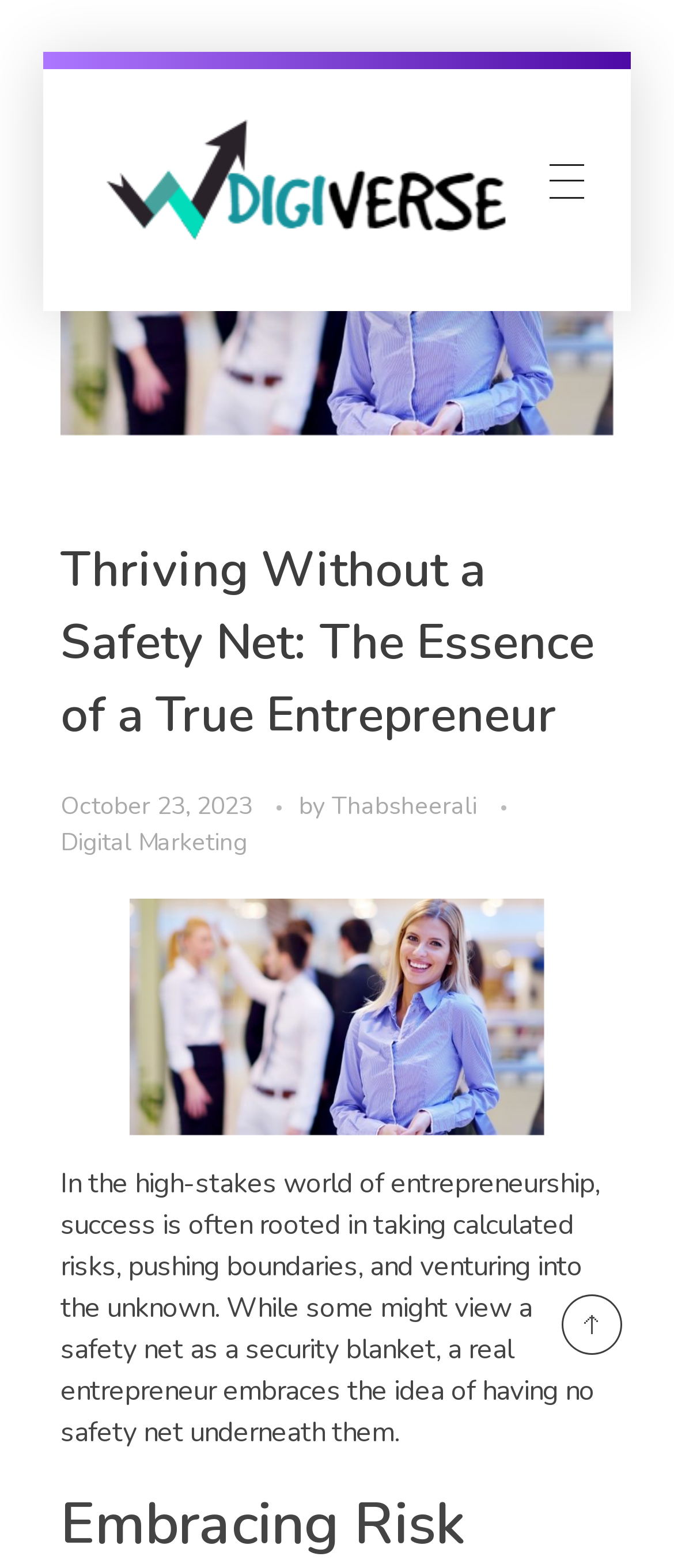Find the bounding box coordinates corresponding to the UI element with the description: "Digital Marketing". The coordinates should be formatted as [left, top, right, bottom], with values as floats between 0 and 1.

[0.09, 0.526, 0.367, 0.549]